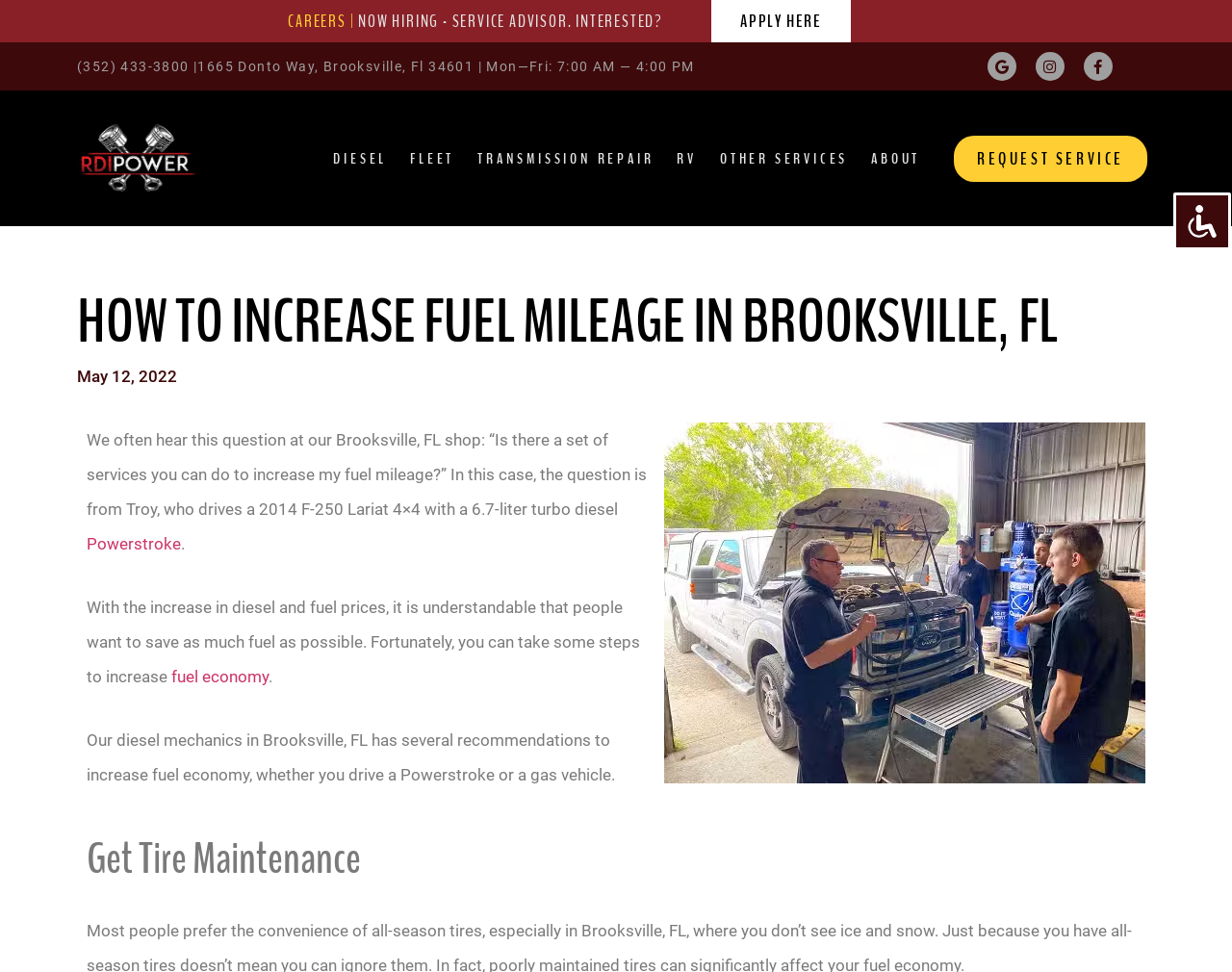Please specify the bounding box coordinates of the region to click in order to perform the following instruction: "Click the APPLY HERE link".

[0.577, 0.0, 0.691, 0.044]